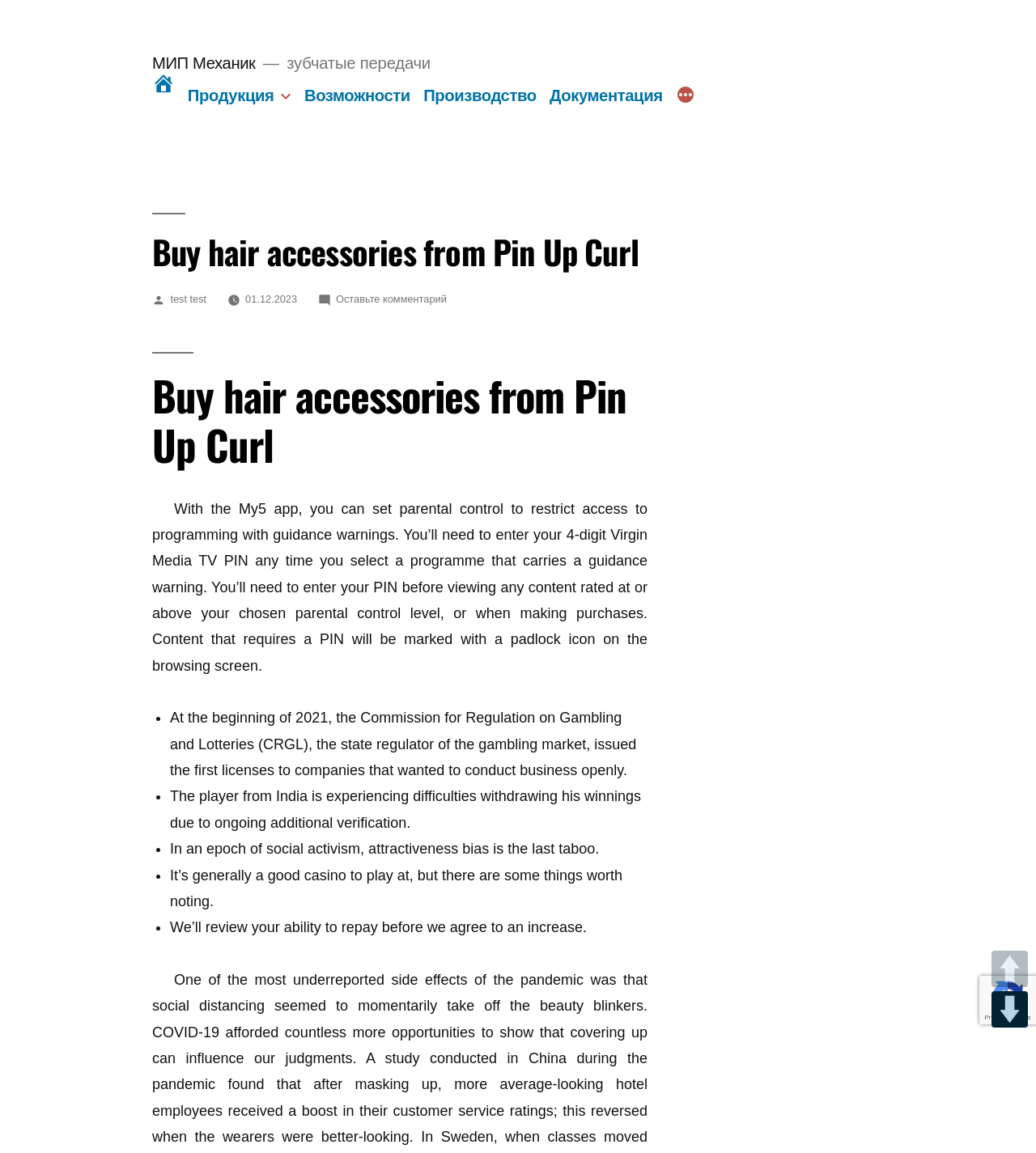Locate the bounding box coordinates of the clickable part needed for the task: "Click on Производство".

[0.409, 0.075, 0.518, 0.091]